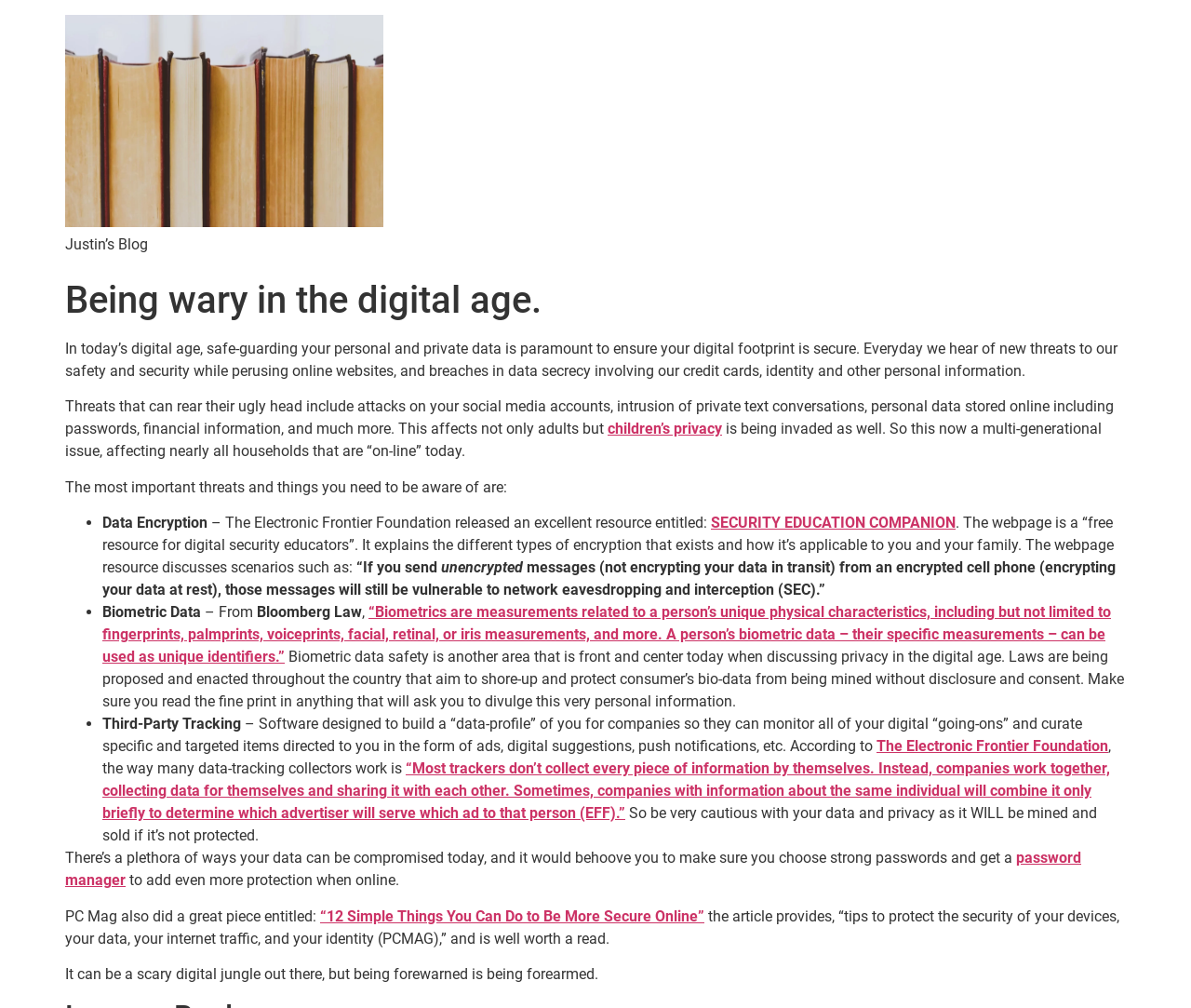Refer to the image and provide an in-depth answer to the question: 
What is the title of Justin's blog?

I found the title of Justin's blog by looking at the StaticText element with the text 'Justin’s Blog' at coordinates [0.055, 0.234, 0.124, 0.251].